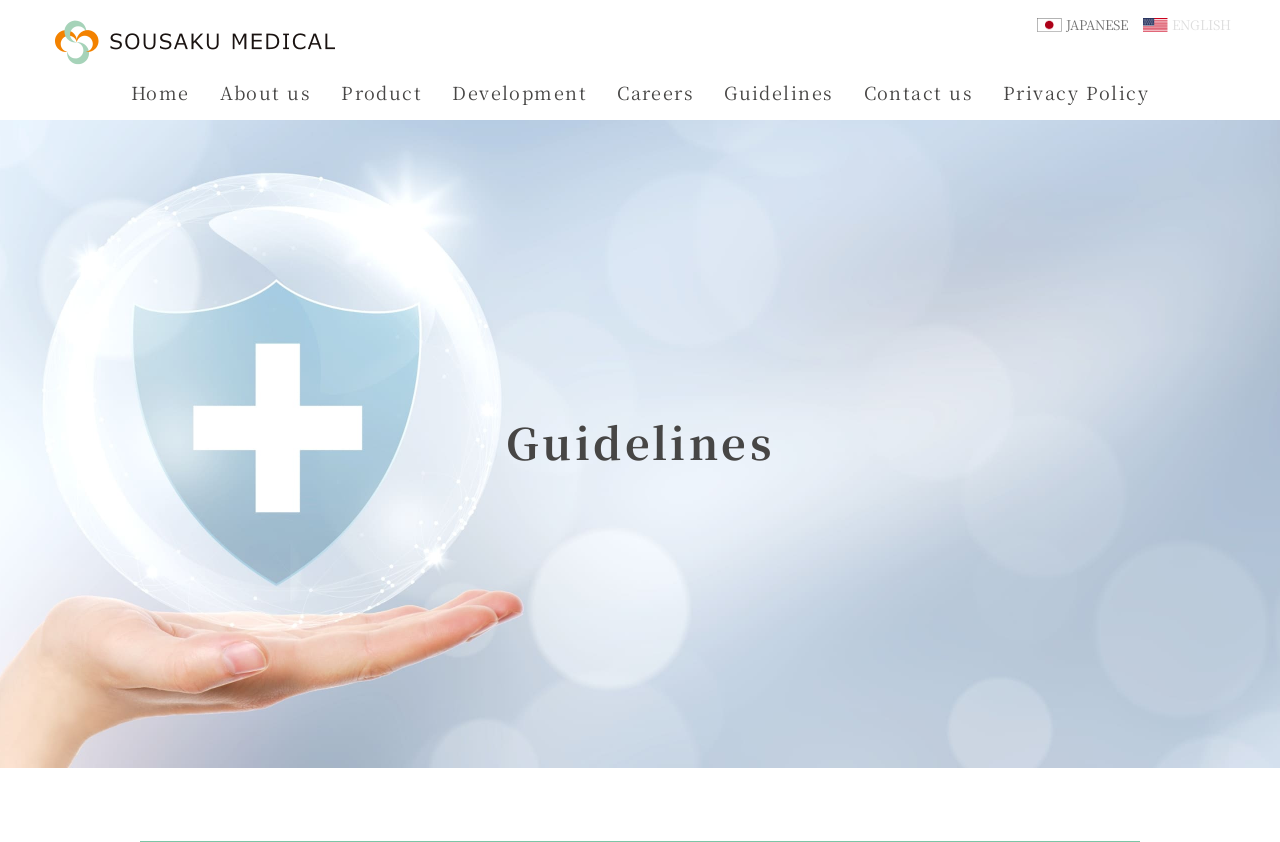How many languages can the website be viewed in?
Using the information presented in the image, please offer a detailed response to the question.

The website can be viewed in two languages, Japanese and English, as indicated by the links 'JAPANESE' and 'ENGLISH' in the top-right corner of the webpage.